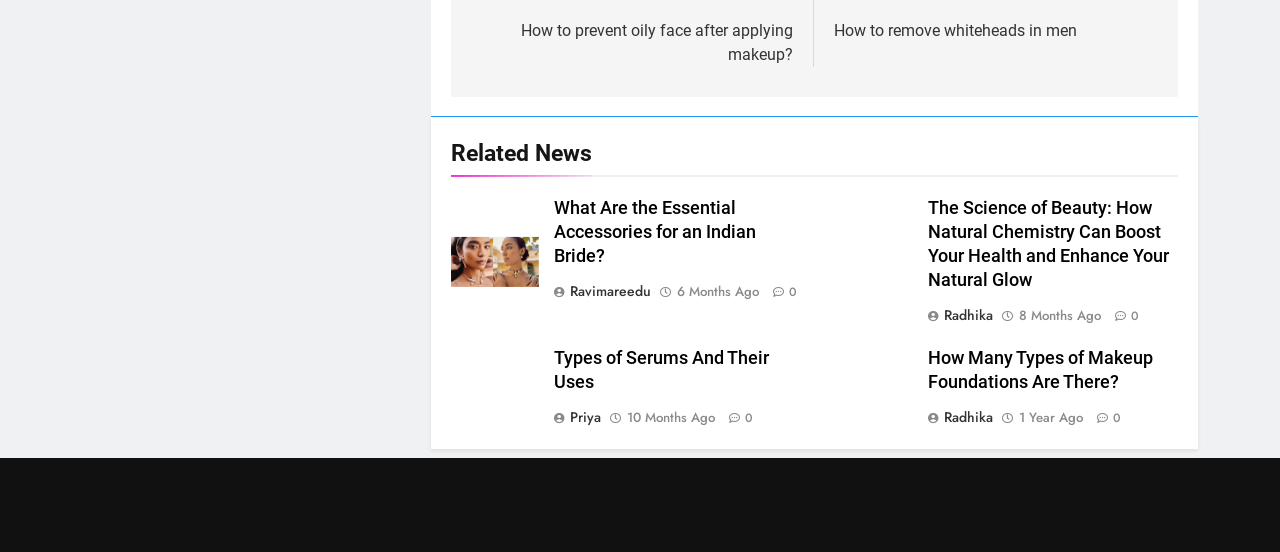What is the topic of the first article?
Make sure to answer the question with a detailed and comprehensive explanation.

I looked at the first article element and found the heading 'What Are the Essential Accessories for an Indian Bride?' which suggests that the topic of the first article is related to Indian brides.